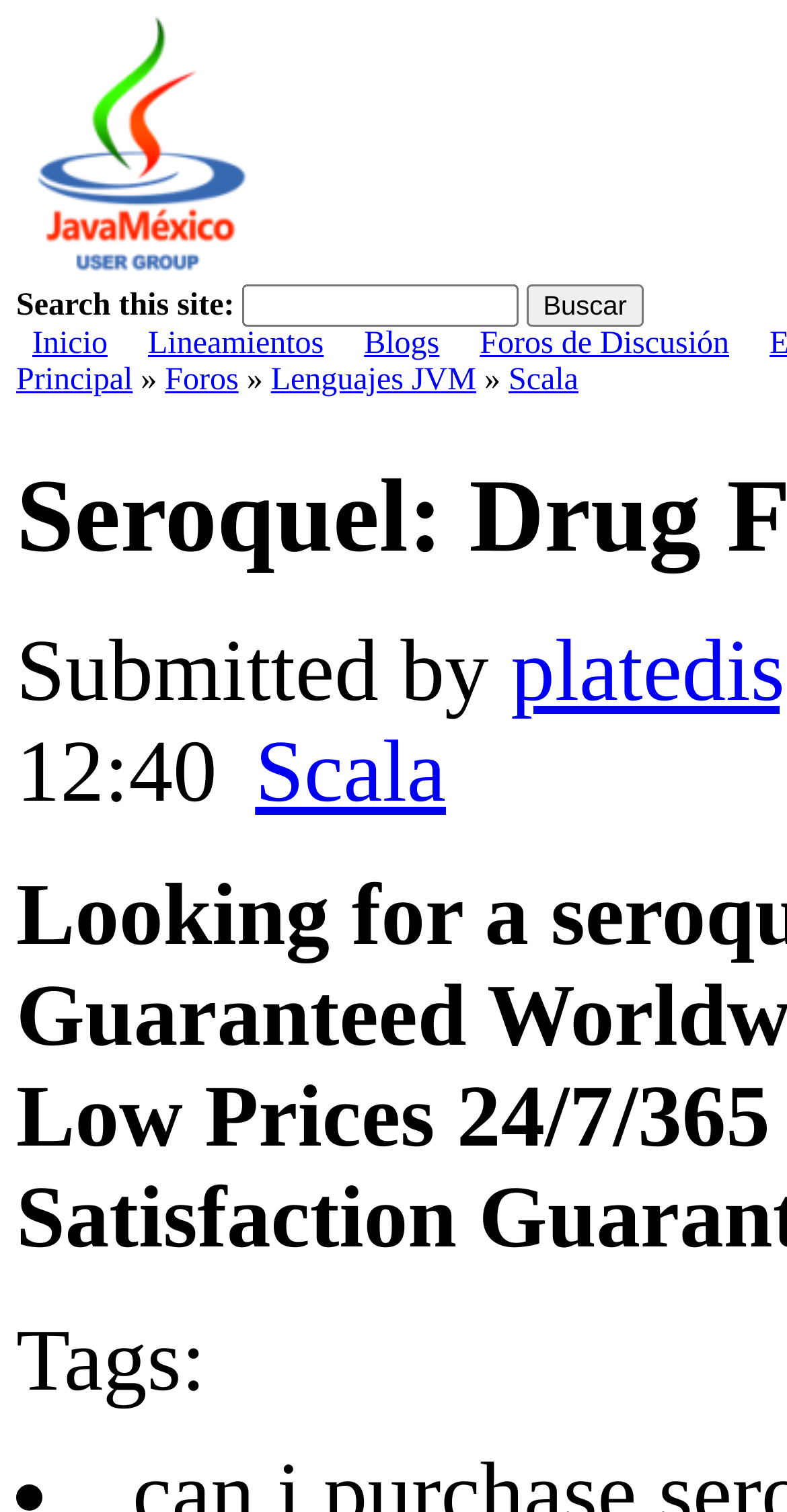Please locate and generate the primary heading on this webpage.

Seroquel: Drug Find Cheap